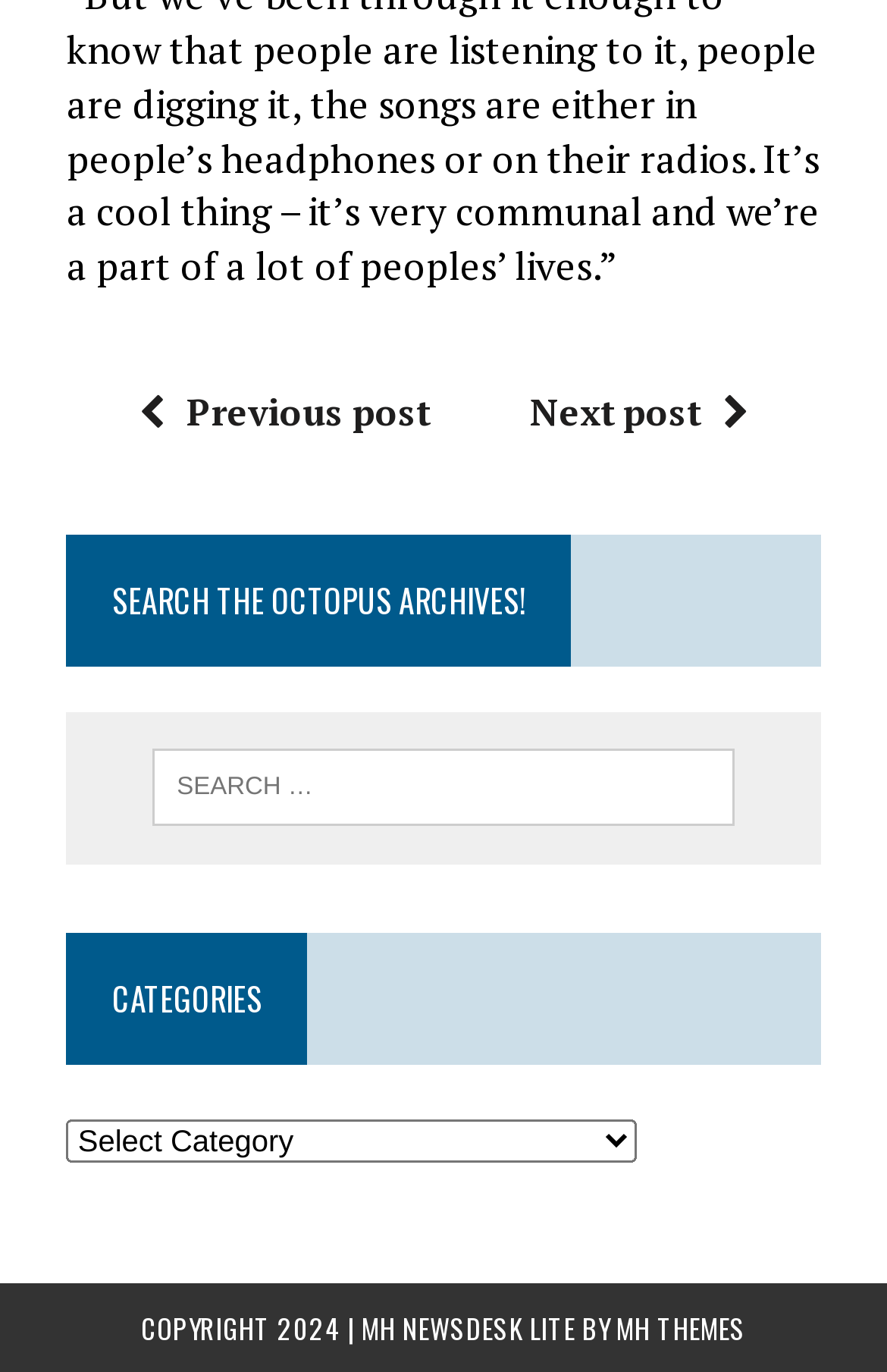What is the function of the 'Previous post' and 'Next post' links?
Please provide a single word or phrase in response based on the screenshot.

To navigate posts